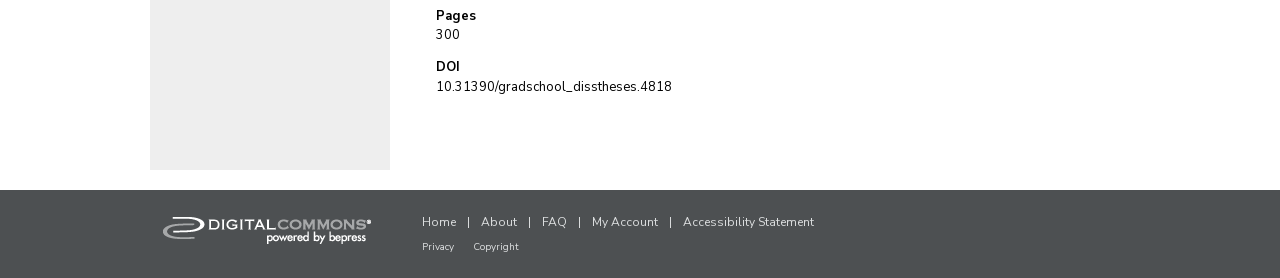What is the number of pages?
Provide a concise answer using a single word or phrase based on the image.

300